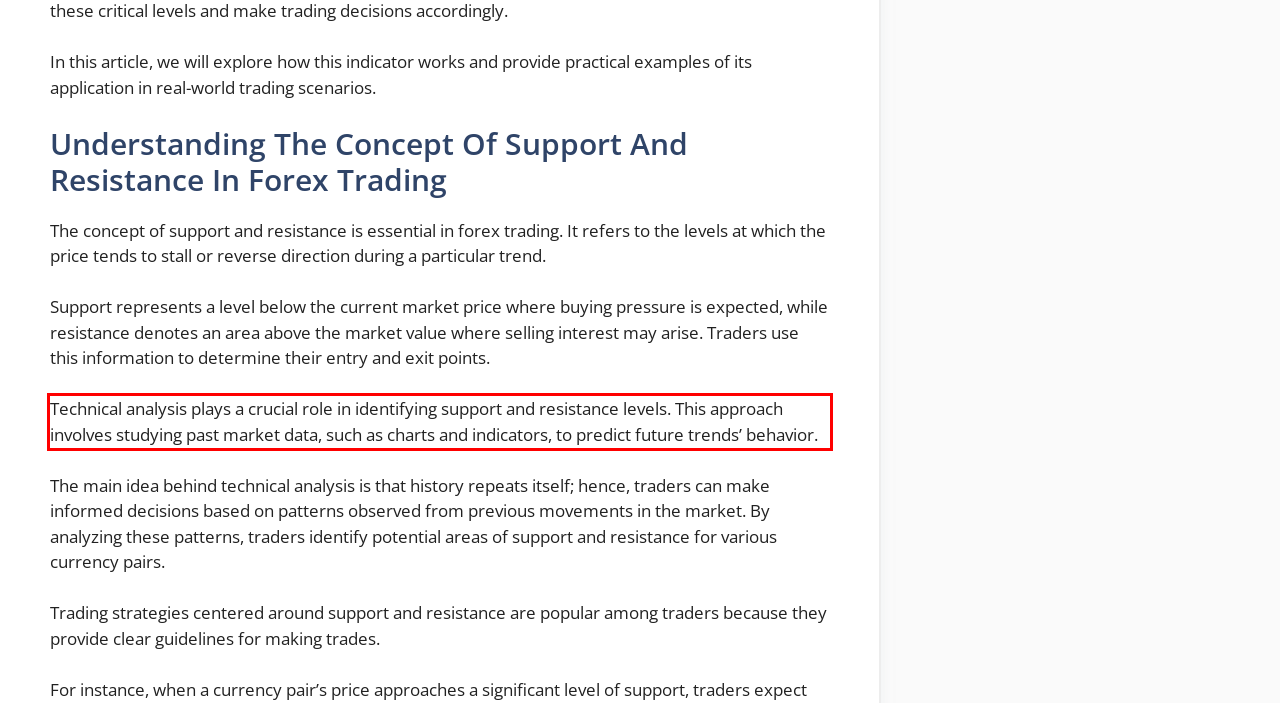You have a screenshot of a webpage with a UI element highlighted by a red bounding box. Use OCR to obtain the text within this highlighted area.

Technical analysis plays a crucial role in identifying support and resistance levels. This approach involves studying past market data, such as charts and indicators, to predict future trends’ behavior.